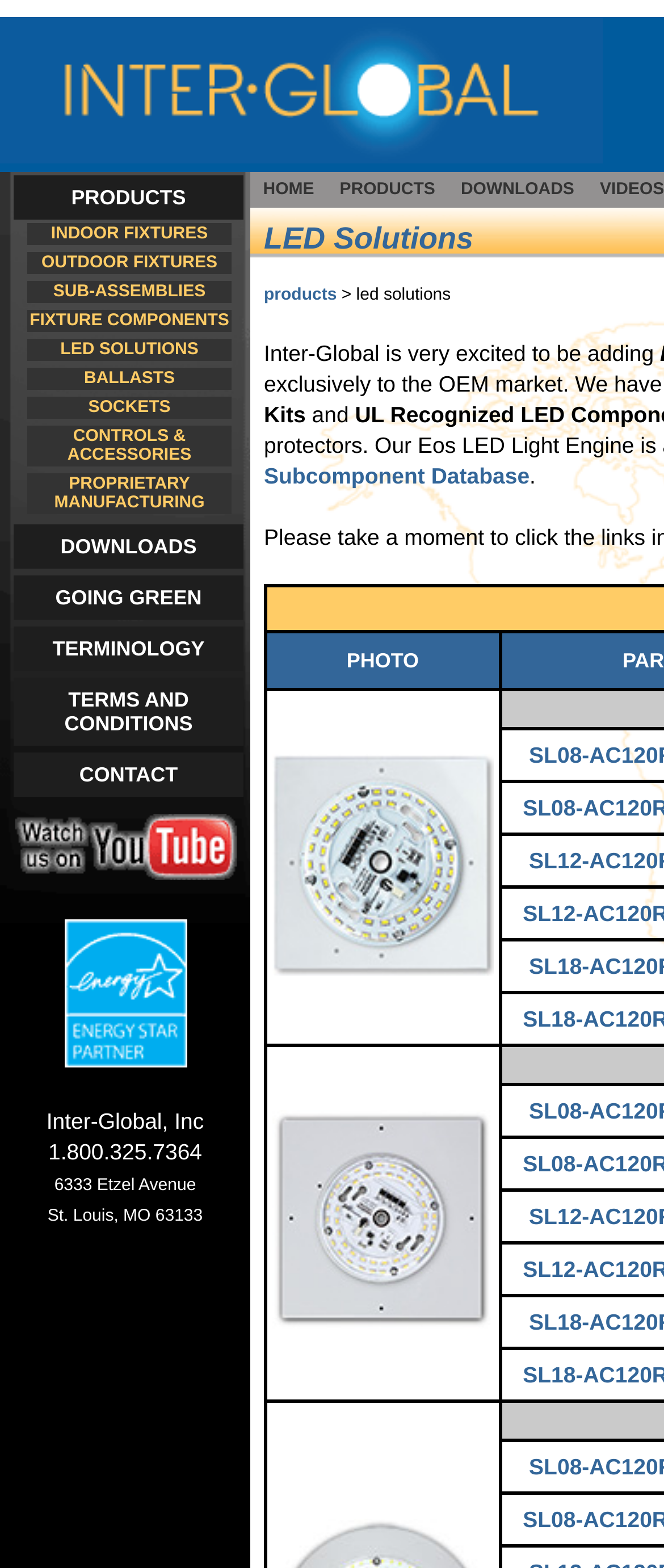Identify the bounding box coordinates of the section that should be clicked to achieve the task described: "Click on CONTACT".

[0.021, 0.48, 0.367, 0.508]